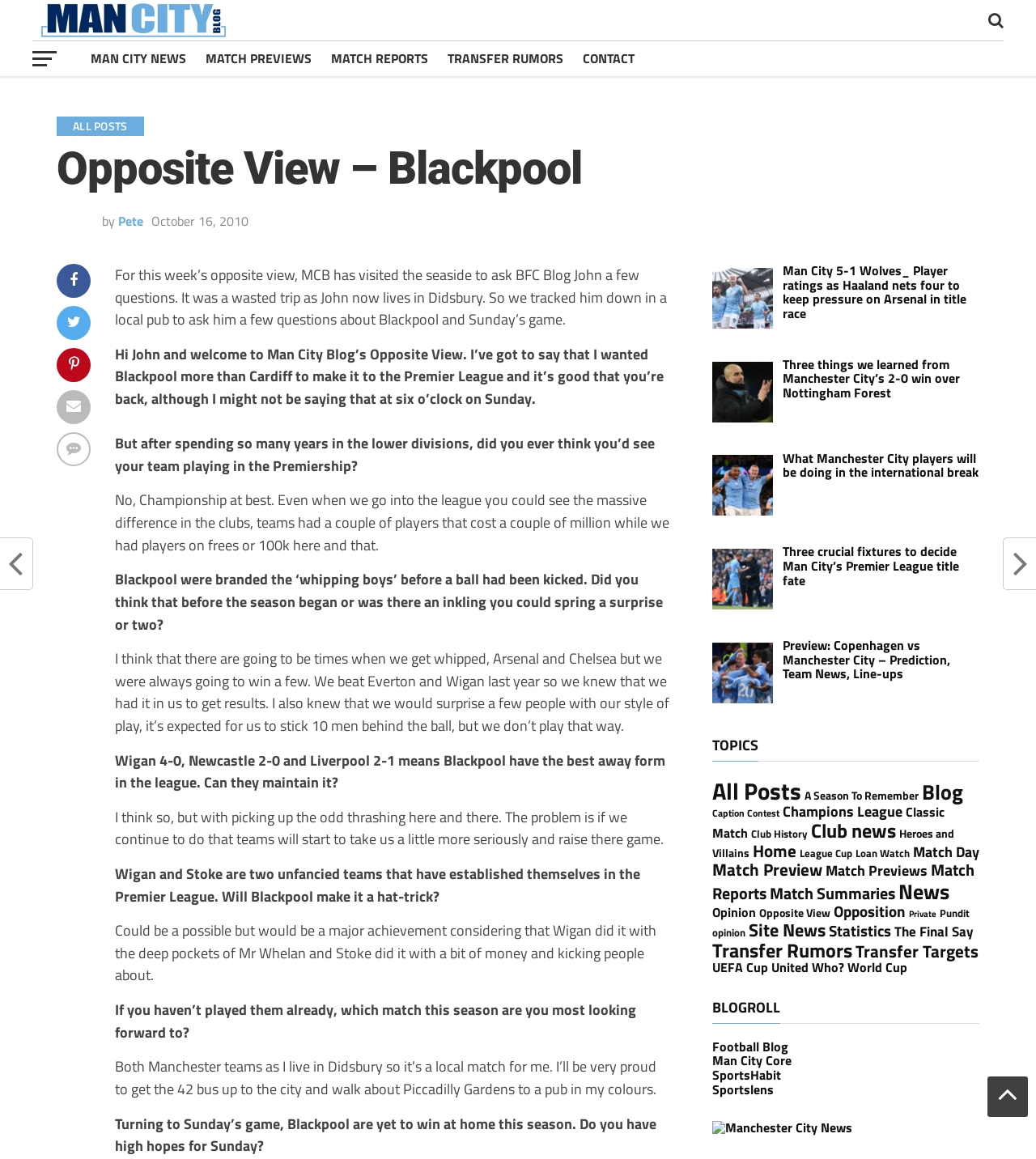Pinpoint the bounding box coordinates of the clickable element needed to complete the instruction: "Read the 'Opposite View – Blackpool' article". The coordinates should be provided as four float numbers between 0 and 1: [left, top, right, bottom].

[0.055, 0.125, 0.945, 0.168]